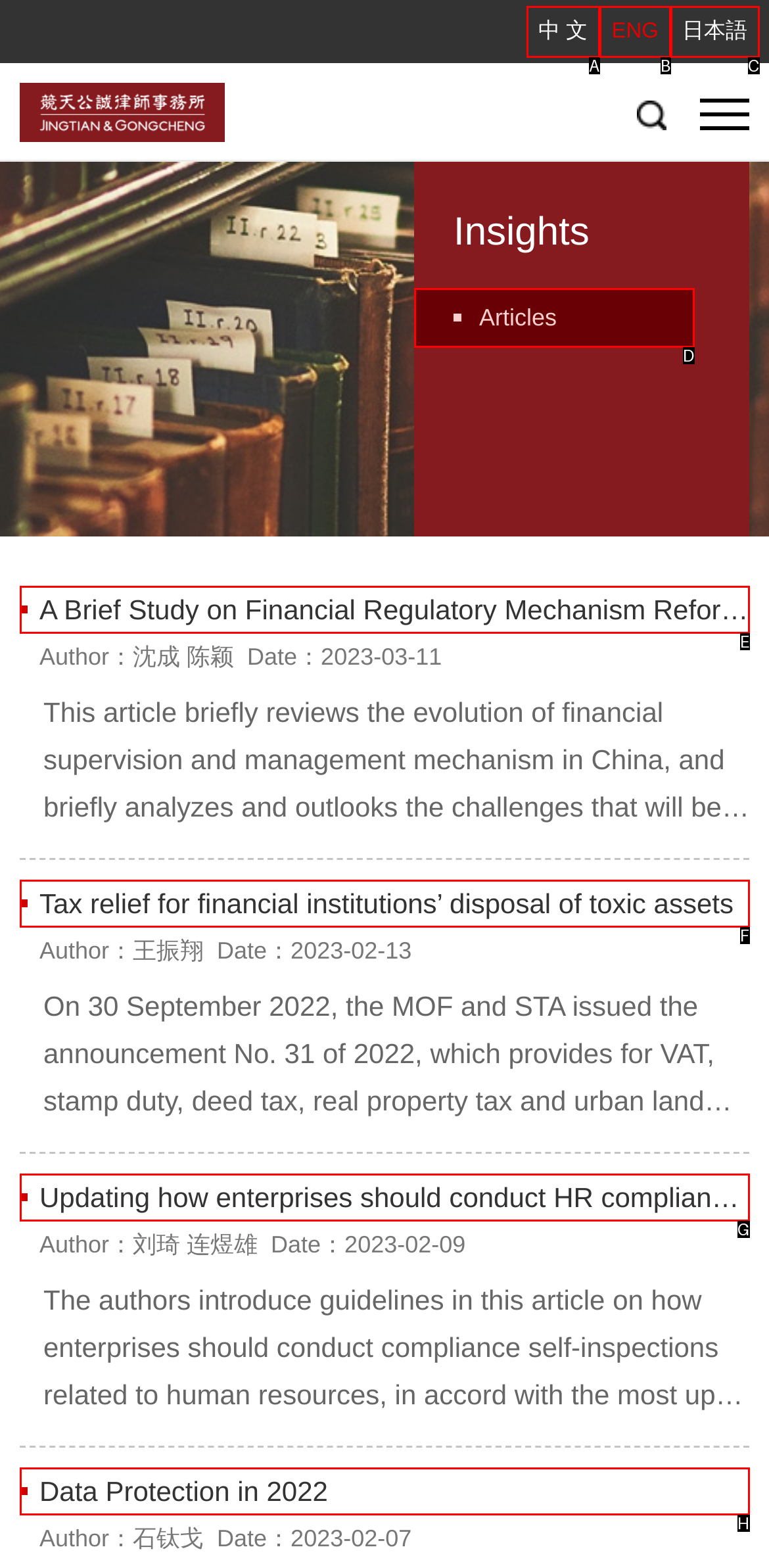Identify the letter of the UI element that fits the description: Data Protection in 2022
Respond with the letter of the option directly.

H